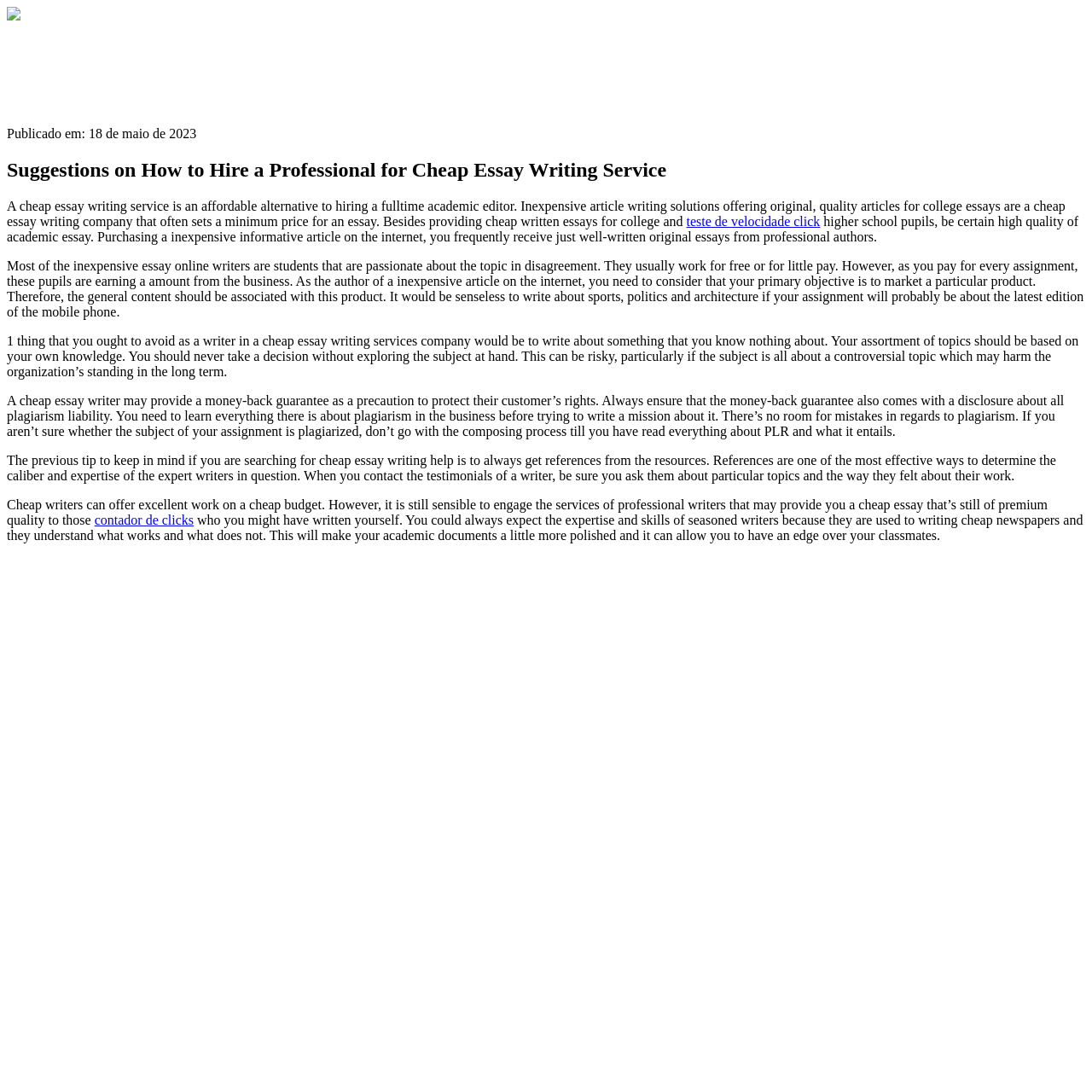What is the purpose of a cheap essay writer?
Based on the image, answer the question with as much detail as possible.

According to the StaticText element with the text 'Most of the inexpensive essay online writers are students that are passionate about the topic in disagreement. They usually work for free or for little pay. However, as you pay for every assignment, these pupils are earning a amount from the business. As the author of a inexpensive article on the internet, you need to consider that your primary objective is to market a particular product.', the purpose of a cheap essay writer is to sell a product.